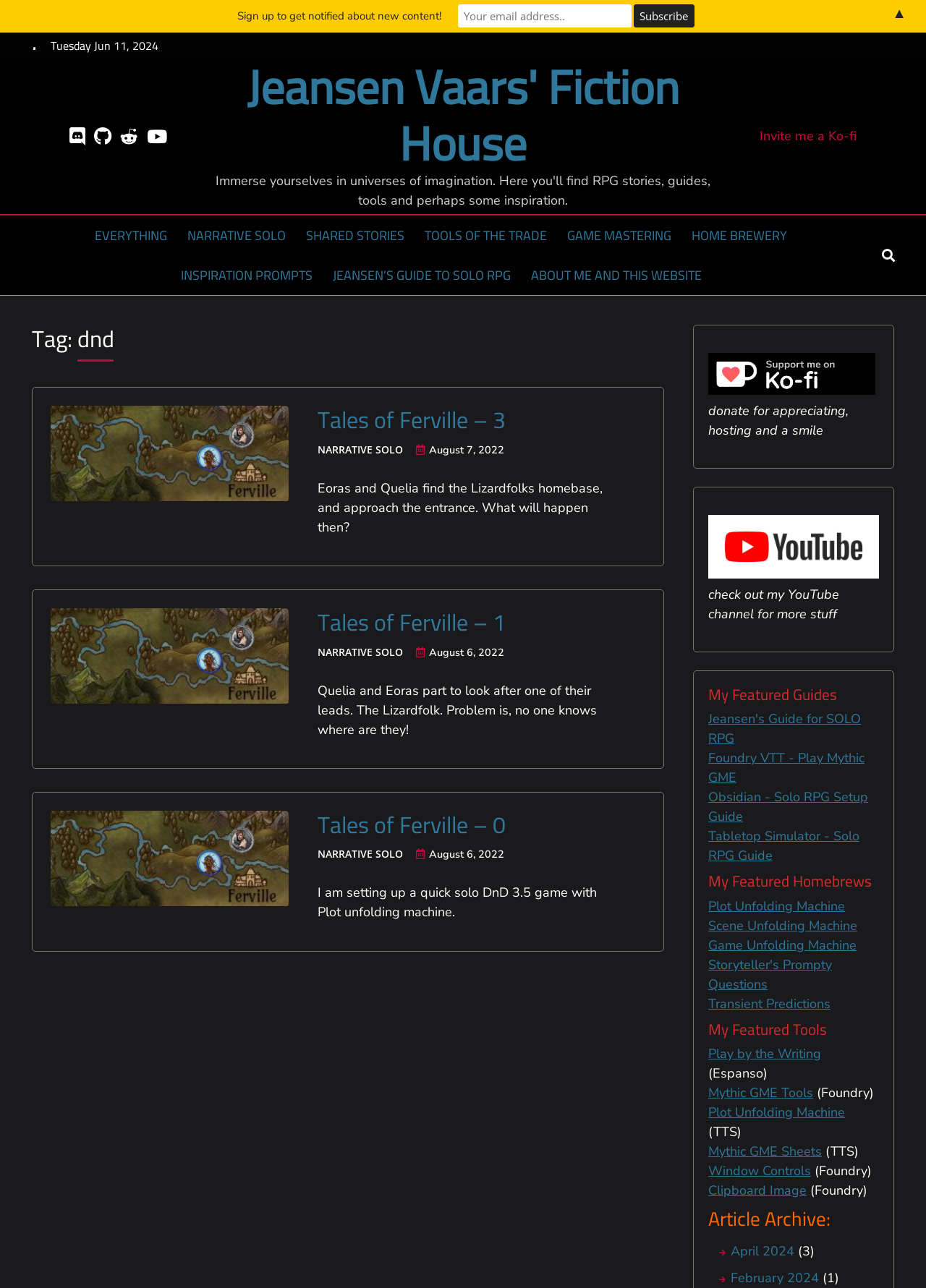Respond with a single word or phrase to the following question:
What is the purpose of the 'Plot Unfolding Machine'?

Solo DnD 3.5 game